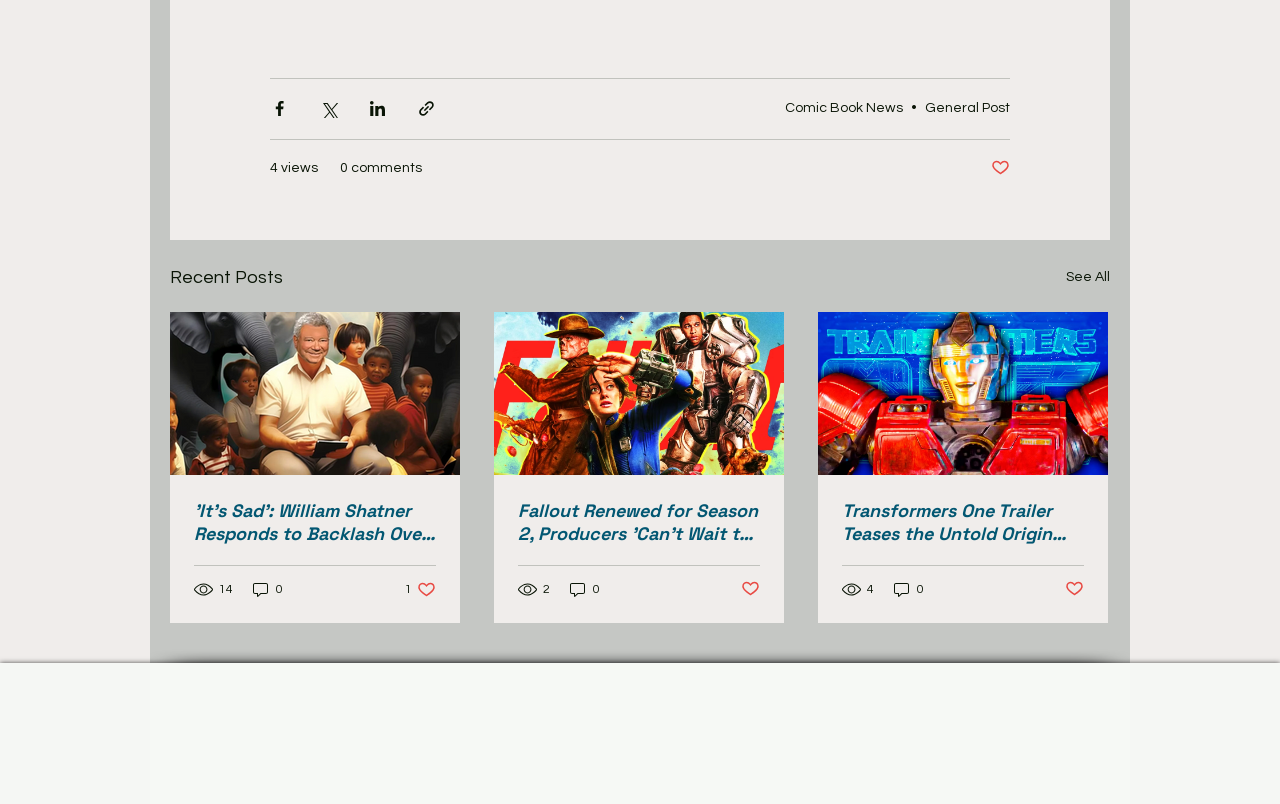What is the title of the third post?
Look at the screenshot and provide an in-depth answer.

The third post has a link with the title 'Transformers One Trailer Teases the Untold Origin Story of Optimus Prime'.